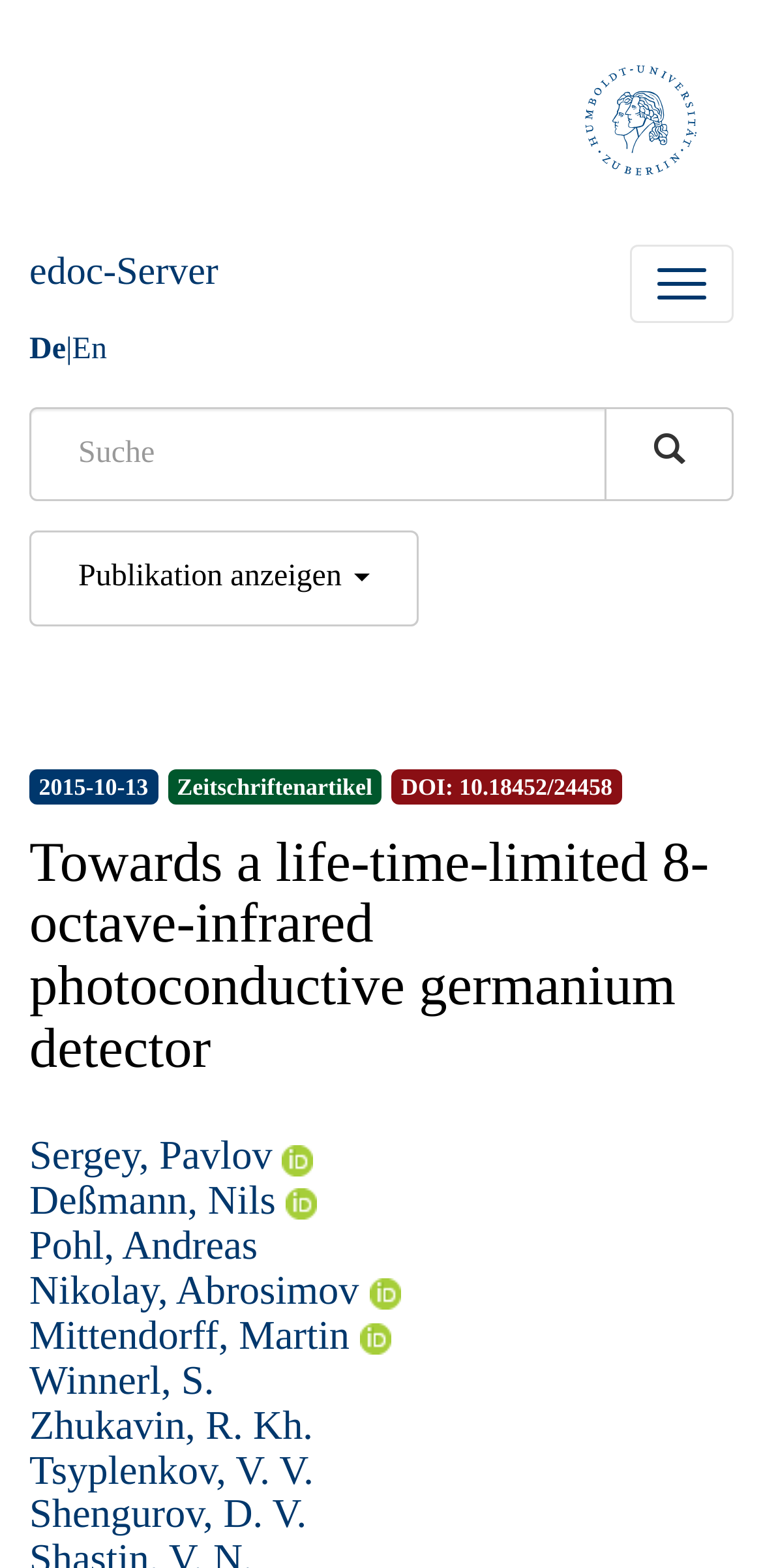Is the publication available in English?
By examining the image, provide a one-word or phrase answer.

Yes